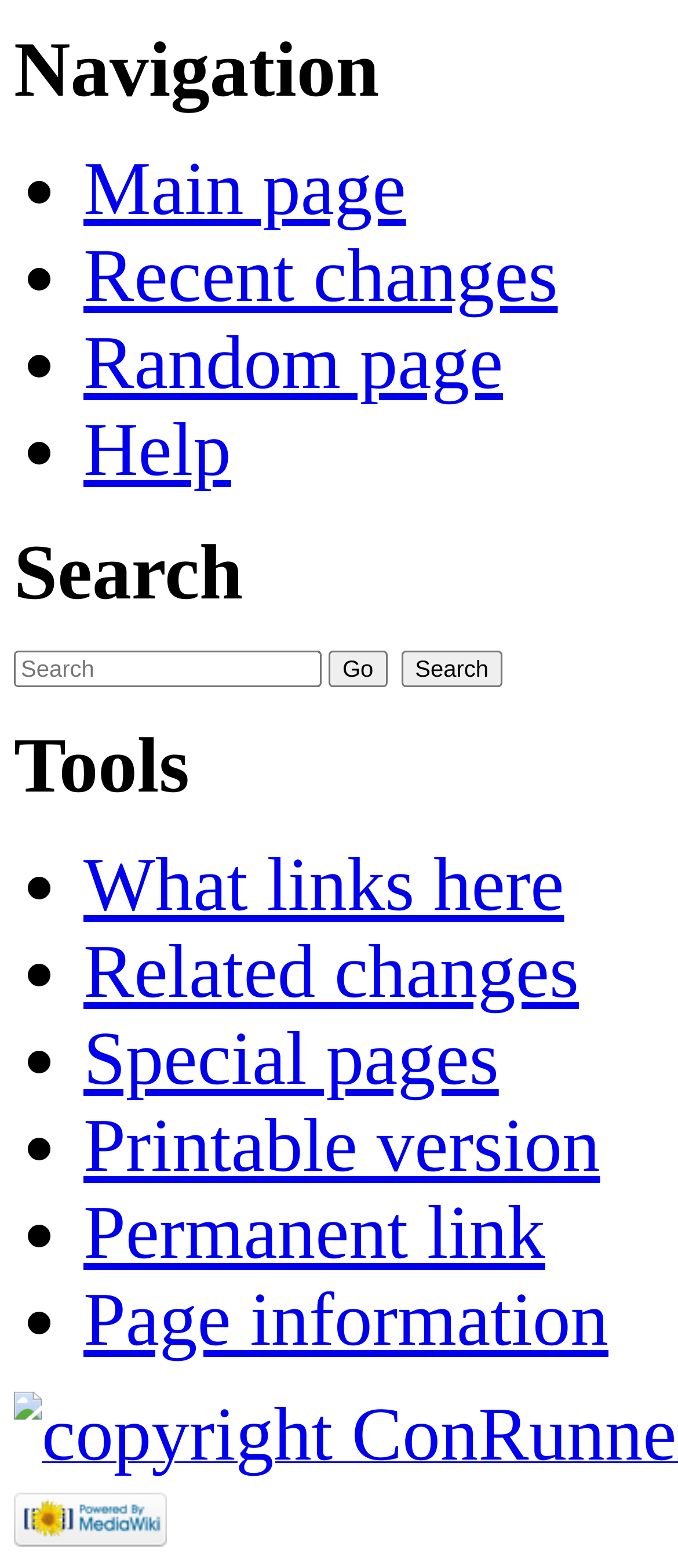What is the first link on the webpage?
By examining the image, provide a one-word or phrase answer.

Main page